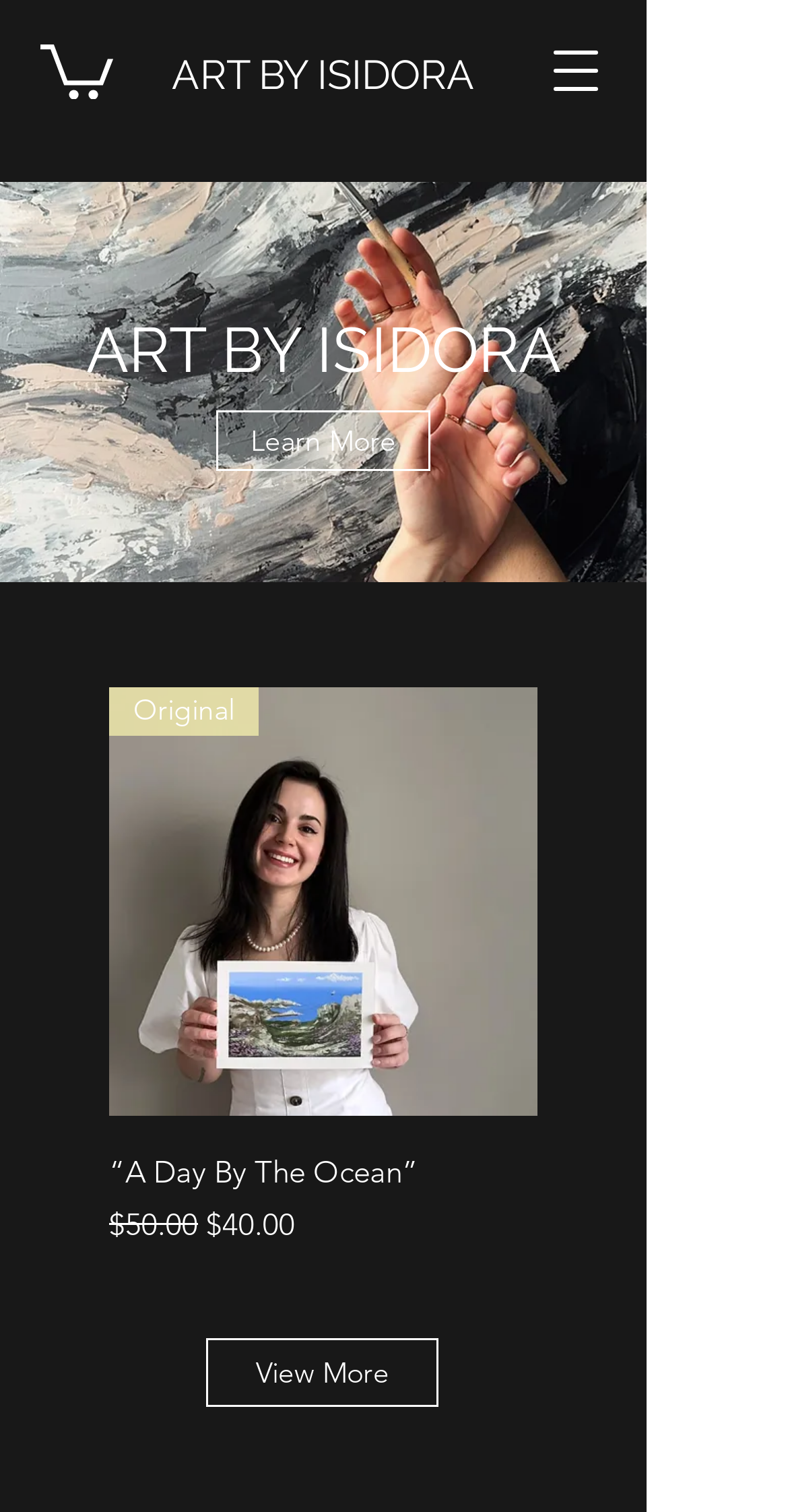Kindly determine the bounding box coordinates of the area that needs to be clicked to fulfill this instruction: "Learn more about the artist".

[0.274, 0.271, 0.546, 0.311]